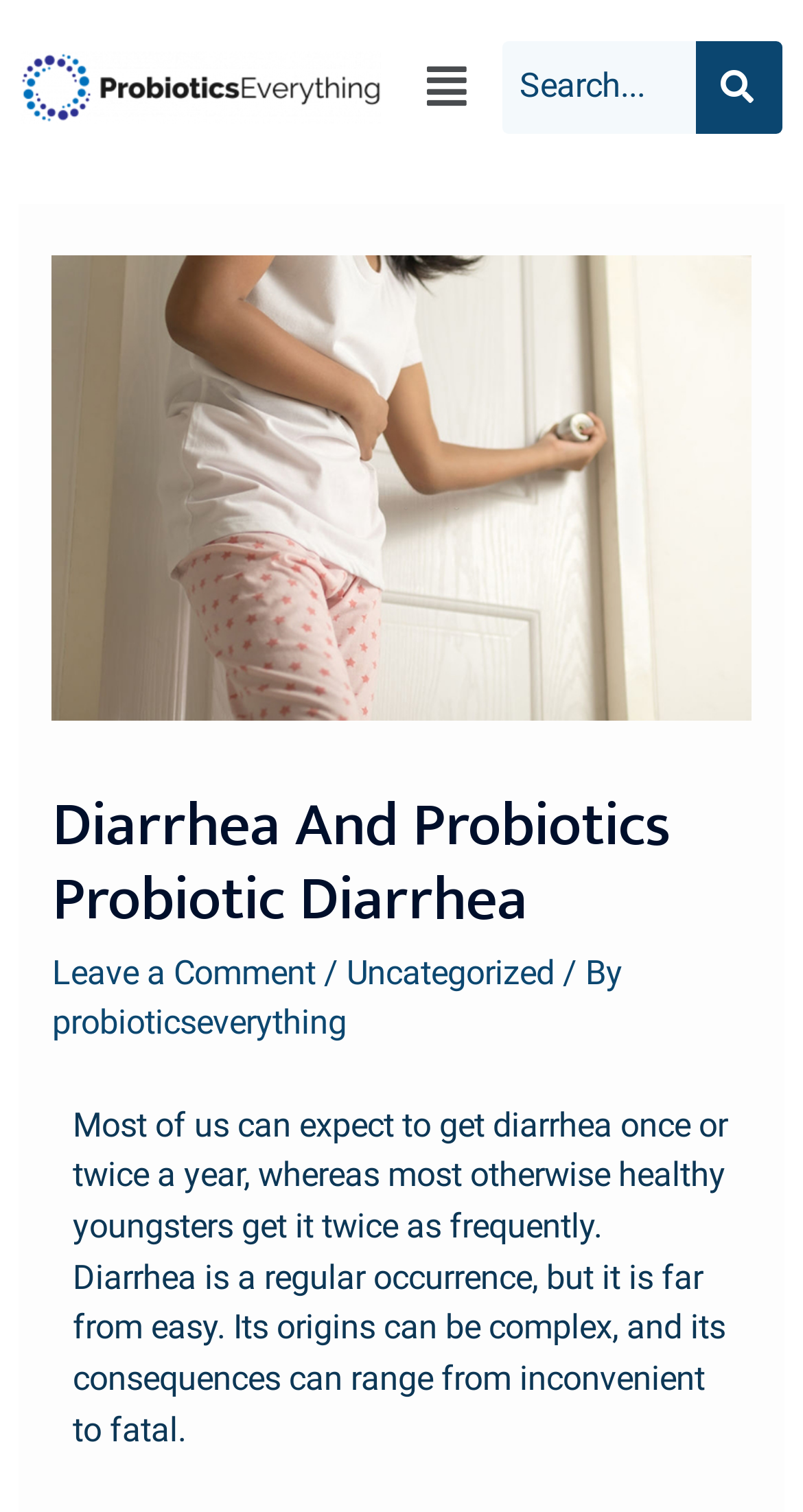Reply to the question with a single word or phrase:
How often do healthy youngsters get diarrhea?

Twice a year